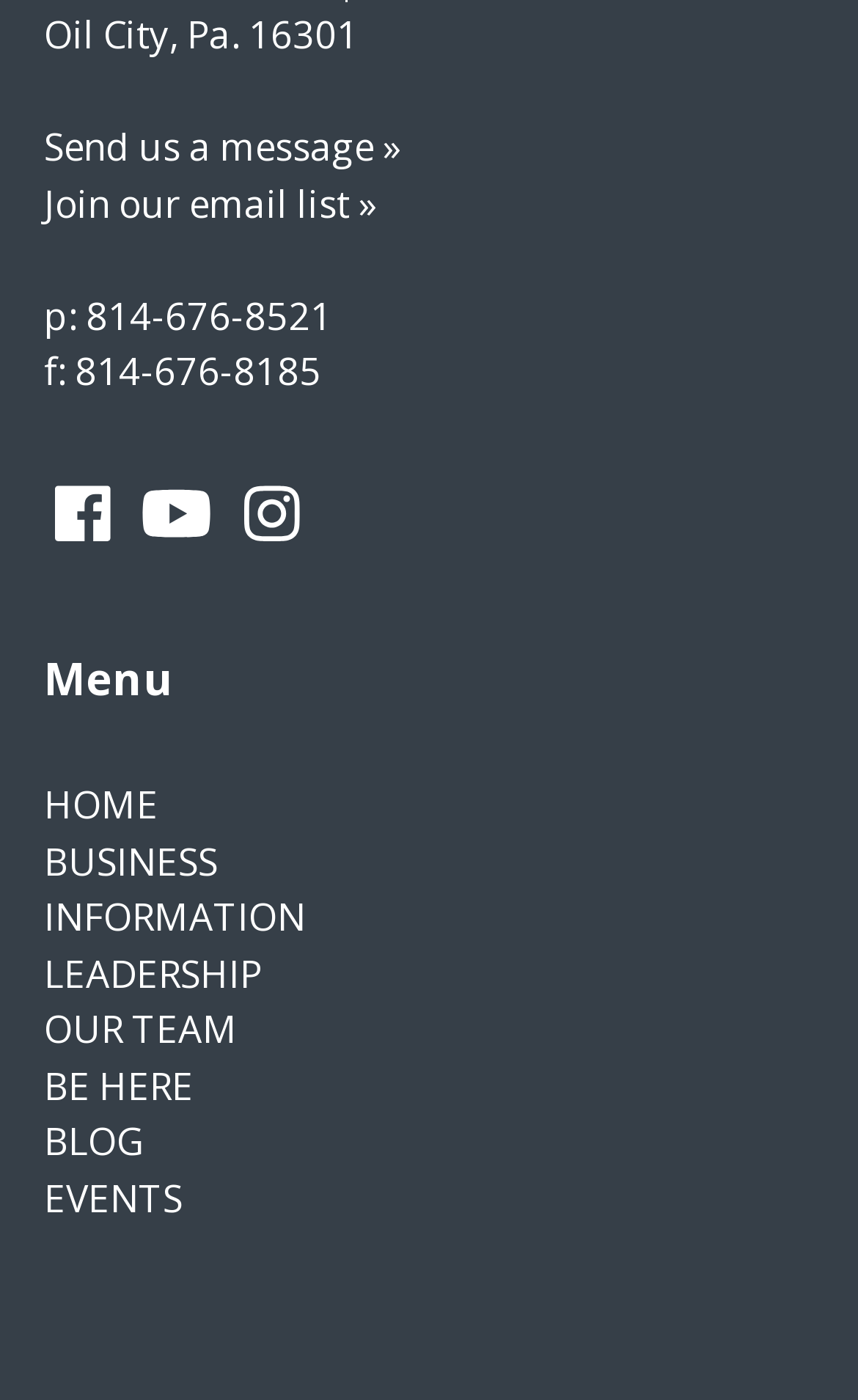Could you find the bounding box coordinates of the clickable area to complete this instruction: "Select an option from Blog Archives"?

None